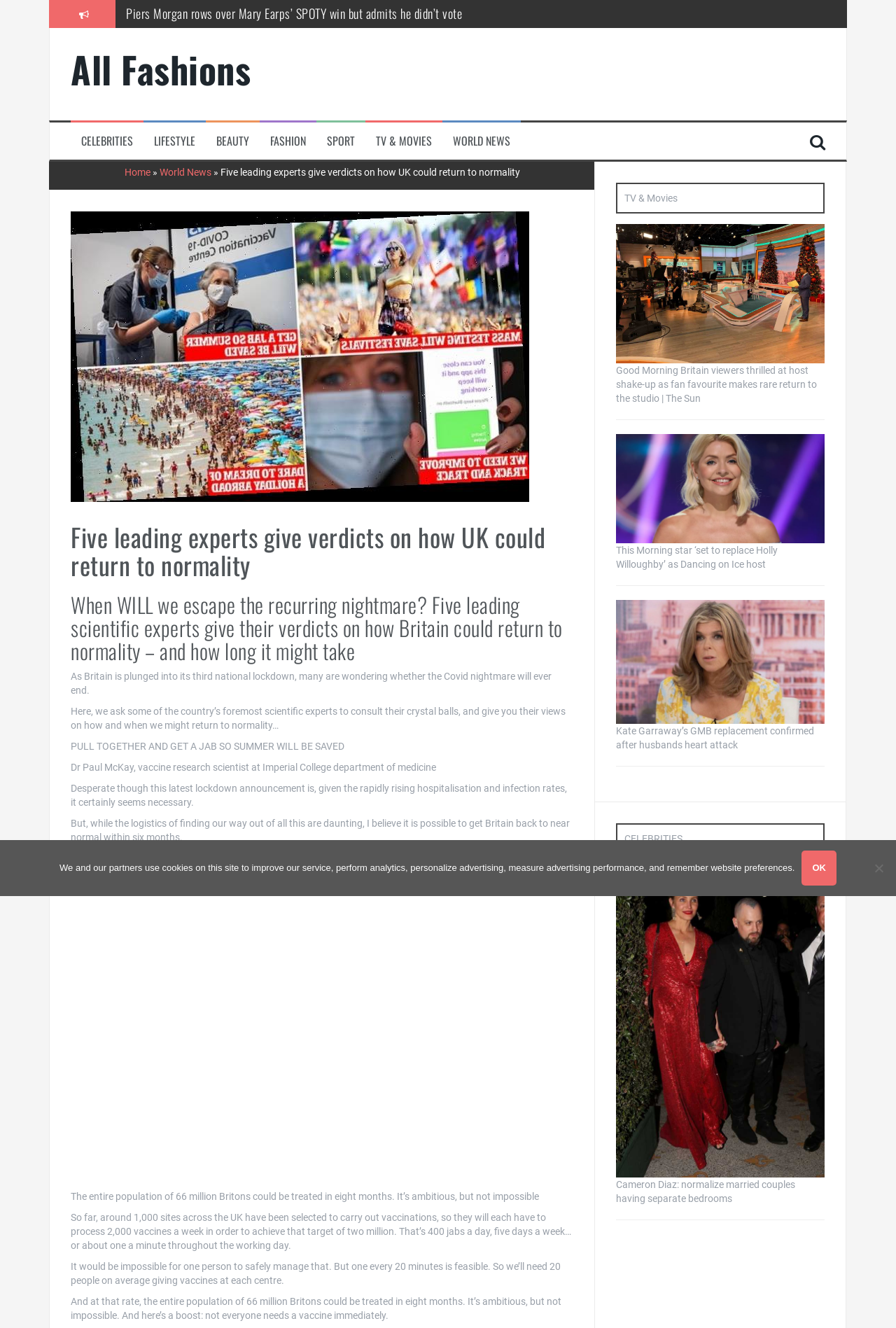Using the description: "World News", identify the bounding box of the corresponding UI element in the screenshot.

[0.505, 0.1, 0.57, 0.112]